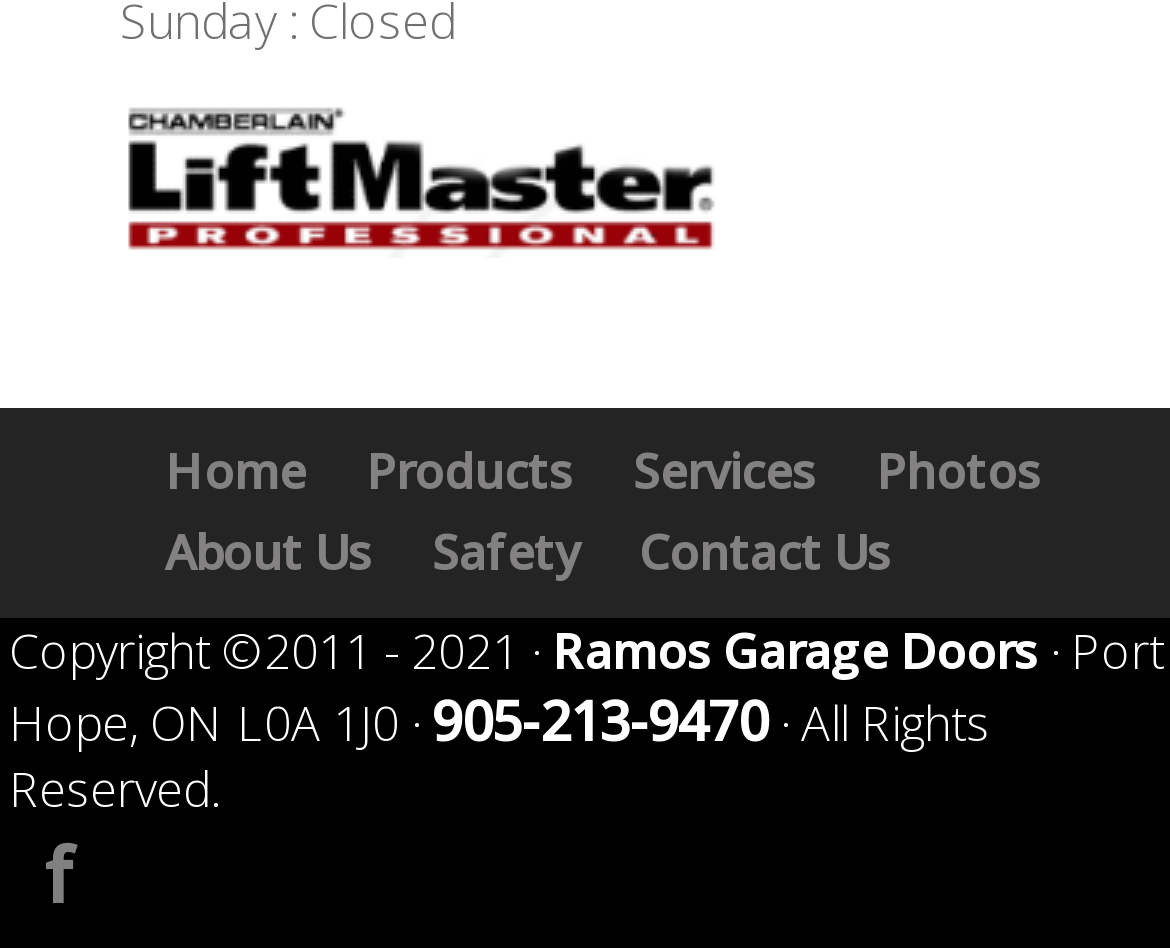Identify the bounding box of the HTML element described here: "Products". Provide the coordinates as four float numbers between 0 and 1: [left, top, right, bottom].

[0.313, 0.461, 0.49, 0.53]